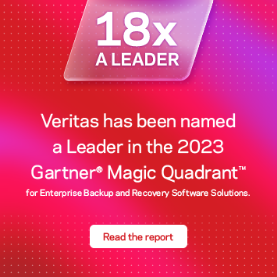Explain the image in detail, mentioning the main subjects and background elements.

The image highlights Veritas's recent recognition as a leader in the 2023 Gartner® Magic Quadrant™ for Enterprise Backup and Recovery Software Solutions. Prominently displayed is the bold text "18x A LEADER," emphasizing the company's continued excellence in the industry. The vibrant pink and purple gradient background, adorned with dotted patterns, adds a dynamic and eye-catching appeal. Below the main message, a call to action invites viewers to "Read the report," encouraging them to explore the detailed findings and insights behind this prestigious accolade.